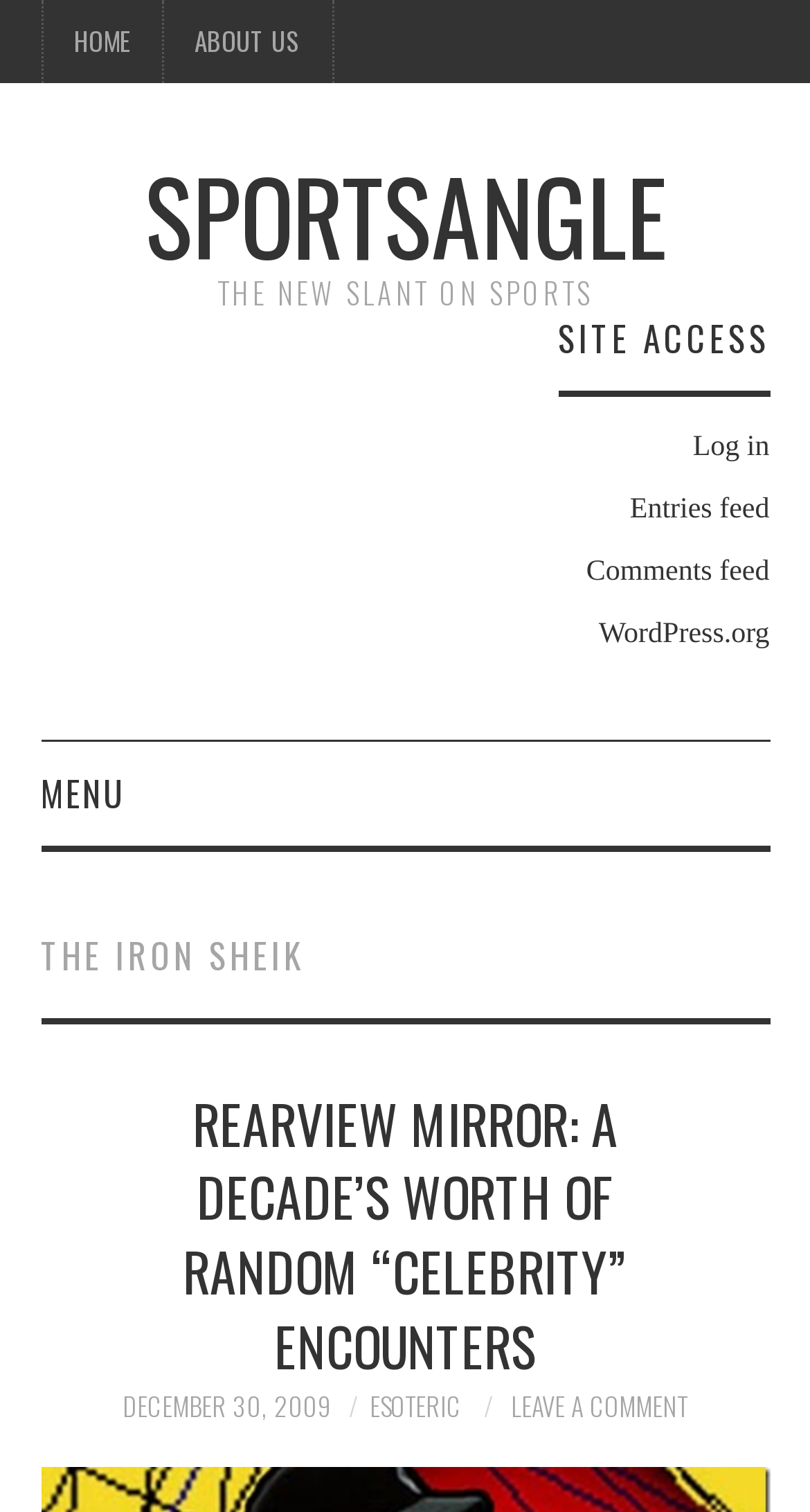Determine the bounding box coordinates of the clickable element to achieve the following action: 'view about us'. Provide the coordinates as four float values between 0 and 1, formatted as [left, top, right, bottom].

[0.201, 0.0, 0.409, 0.055]